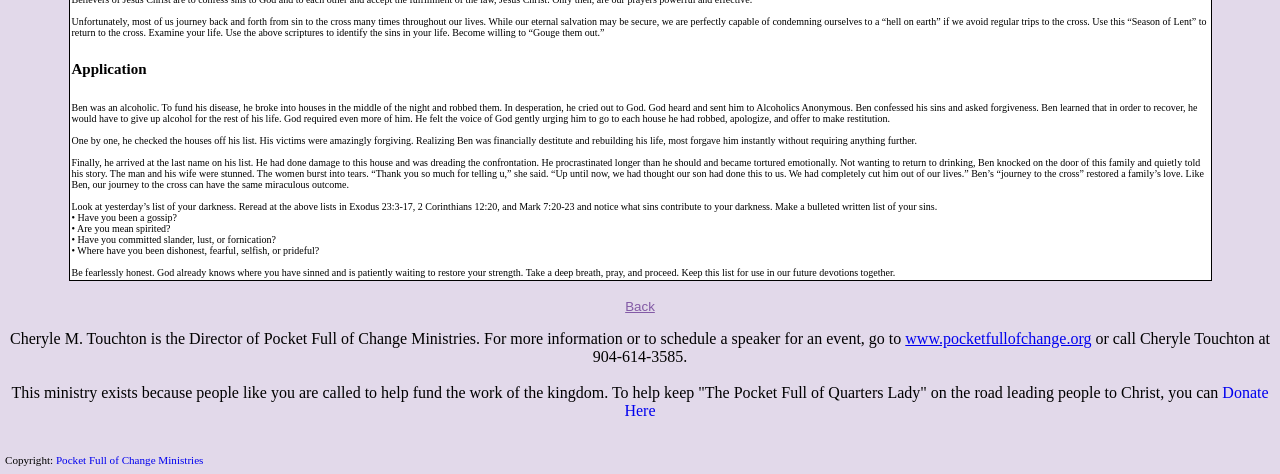Extract the bounding box coordinates of the UI element described by: "Pocket Full of Change Ministries". The coordinates should include four float numbers ranging from 0 to 1, e.g., [left, top, right, bottom].

[0.044, 0.958, 0.159, 0.983]